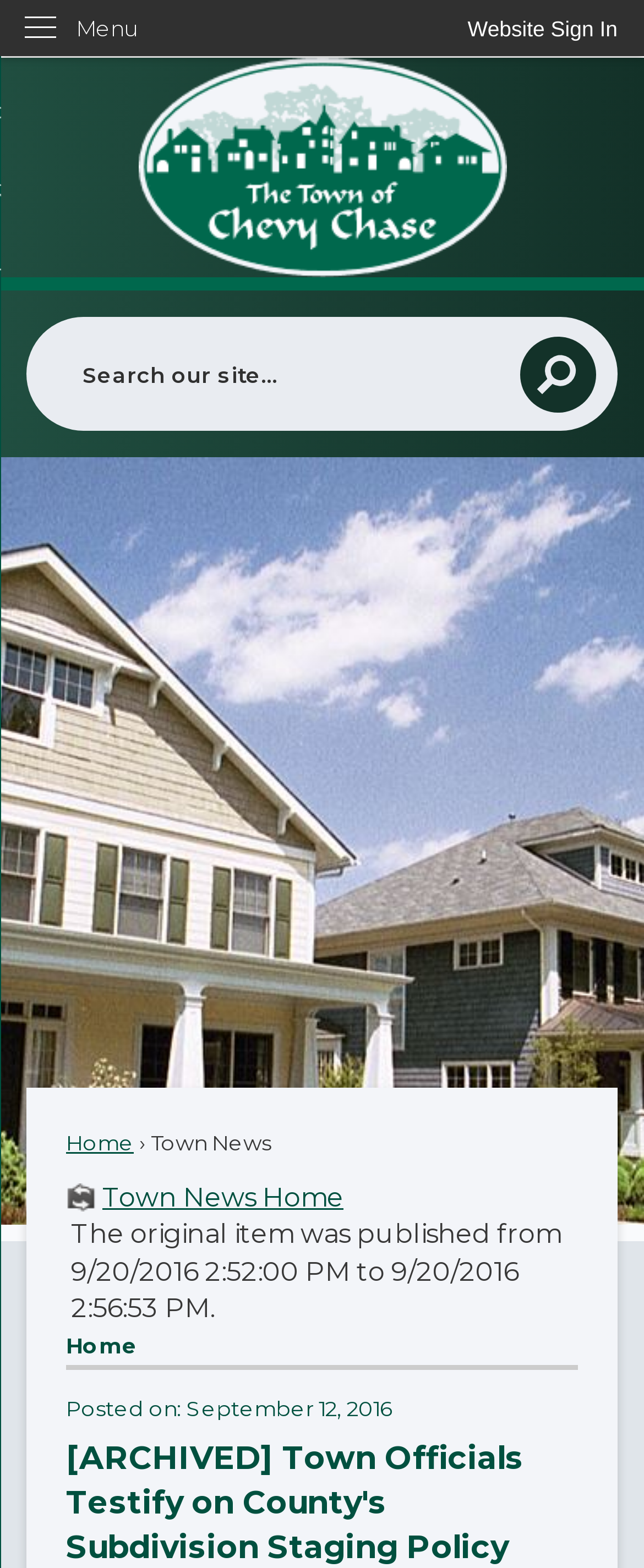Could you specify the bounding box coordinates for the clickable section to complete the following instruction: "Go to Home Page"?

[0.041, 0.037, 0.959, 0.177]